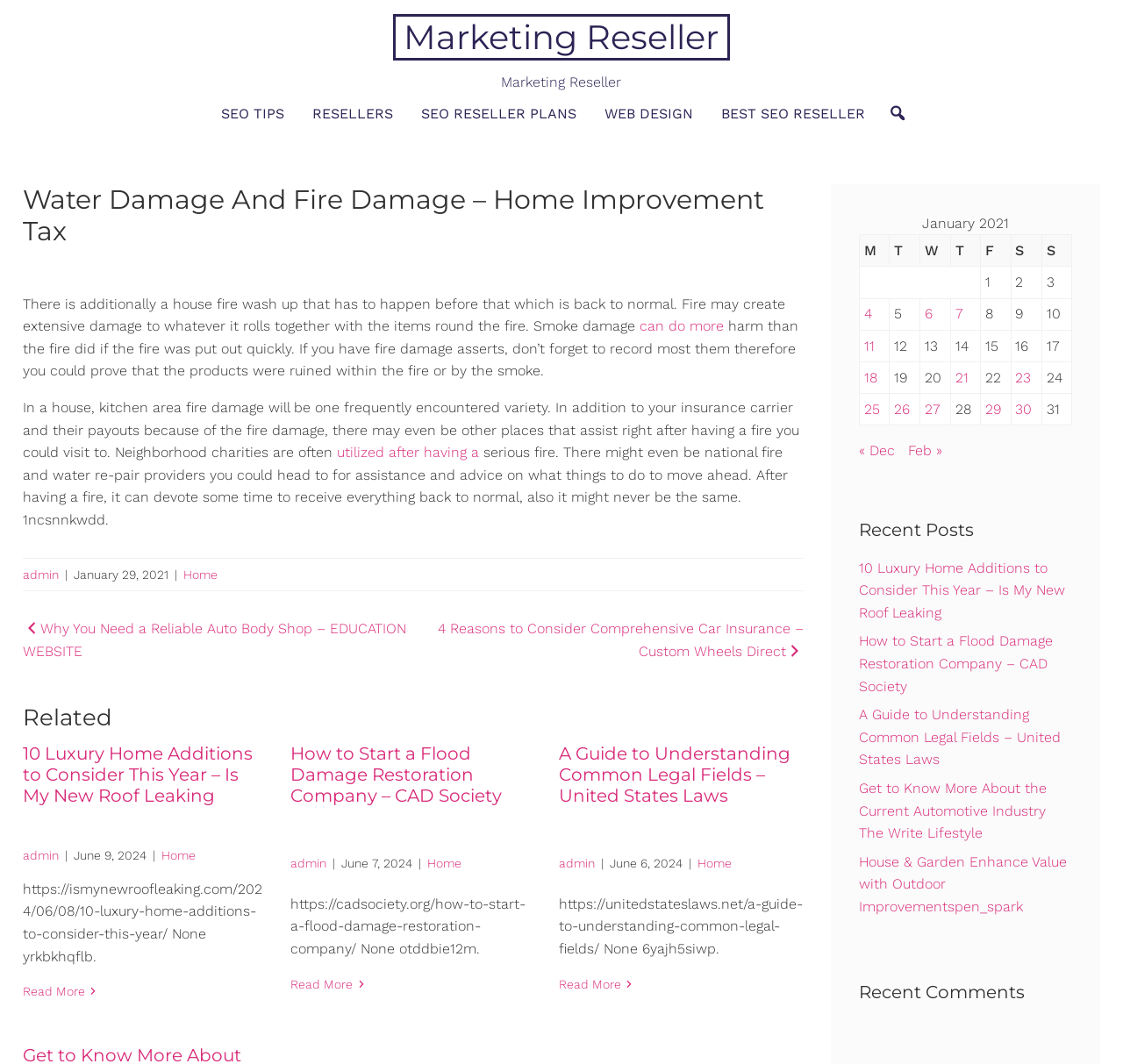Look at the image and write a detailed answer to the question: 
What is the purpose of recording damages after a fire?

The article suggests that recording damages after a fire is important to prove that products were ruined in the fire or by the smoke, likely for insurance purposes.